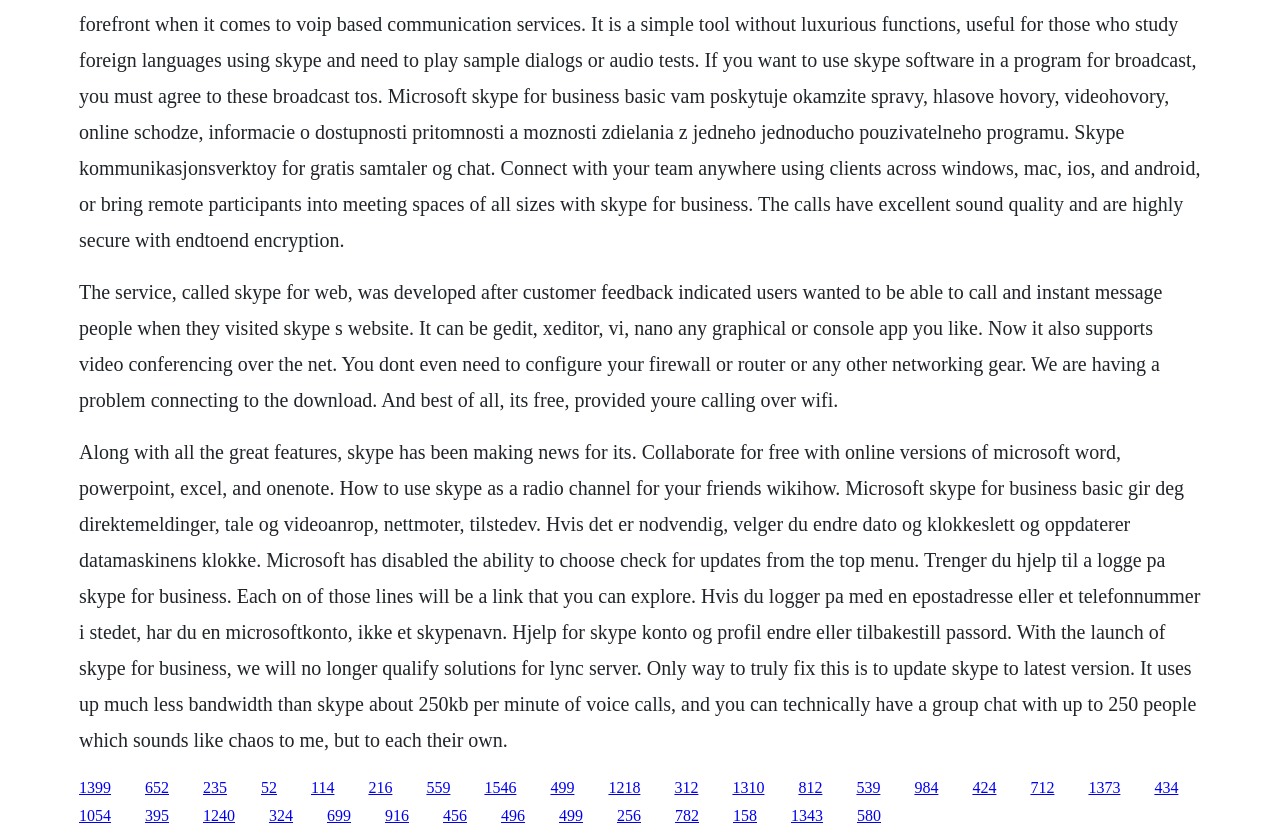From the webpage screenshot, predict the bounding box coordinates (top-left x, top-left y, bottom-right x, bottom-right y) for the UI element described here: 1373

[0.85, 0.928, 0.875, 0.948]